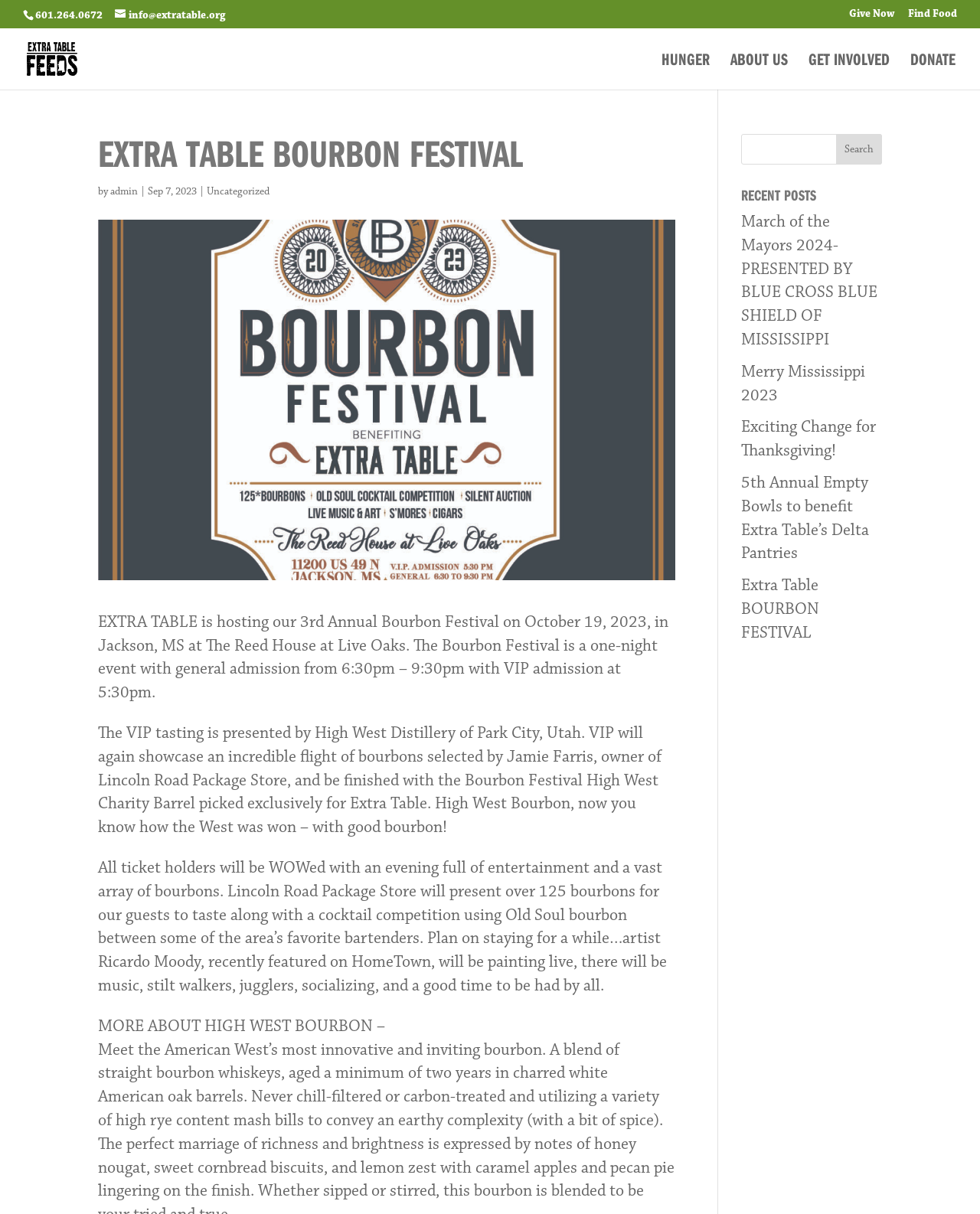Find the bounding box coordinates of the clickable area that will achieve the following instruction: "Call the phone number".

[0.036, 0.007, 0.105, 0.018]